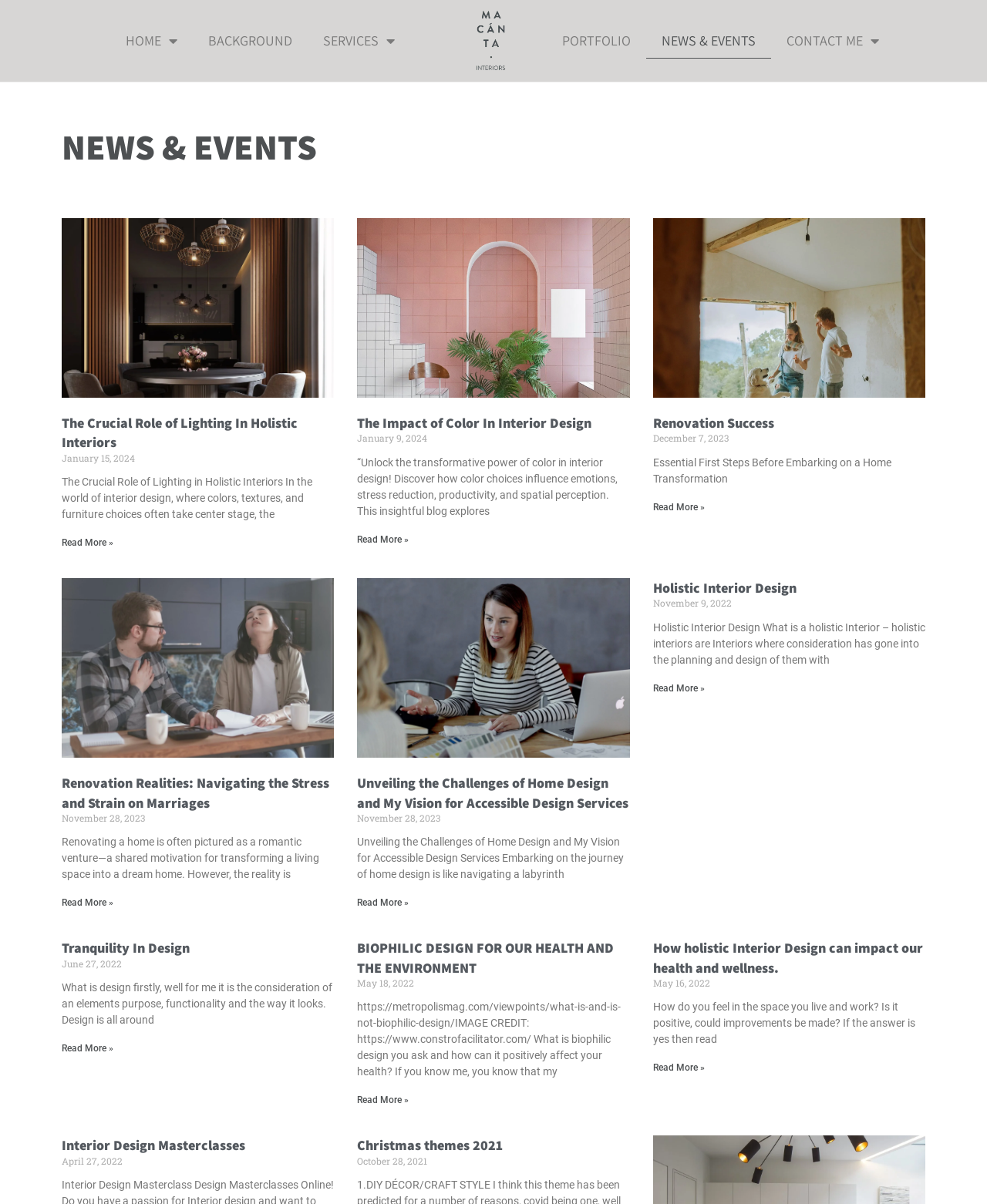What is the topic of the latest article?
Look at the webpage screenshot and answer the question with a detailed explanation.

I looked at the article elements and found the latest one, which has a heading 'Renovation Realities: Navigating the Stress and Strain on Marriages'.